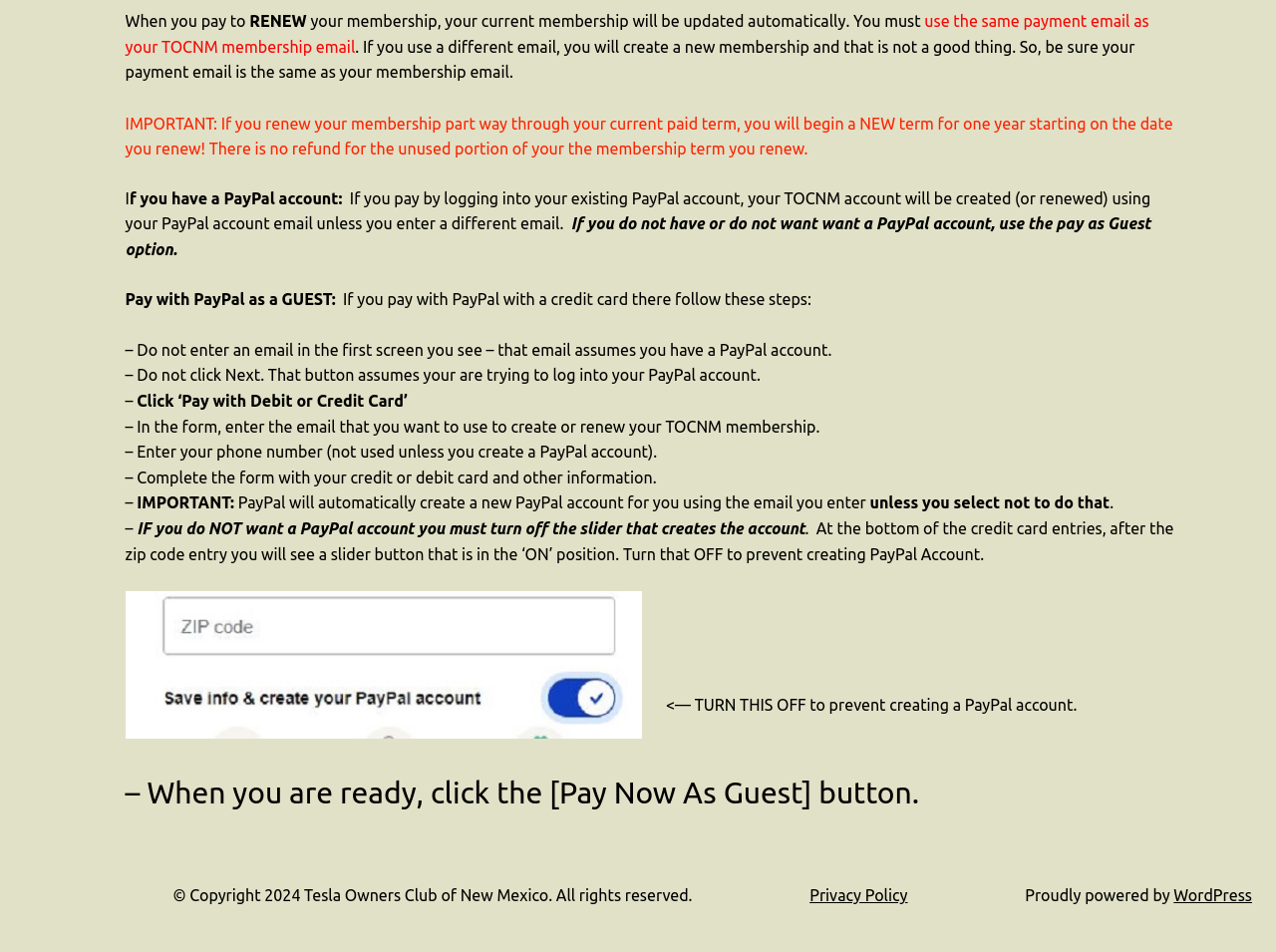Provide the bounding box coordinates for the specified HTML element described in this description: "Privacy Policy". The coordinates should be four float numbers ranging from 0 to 1, in the format [left, top, right, bottom].

[0.634, 0.931, 0.711, 0.95]